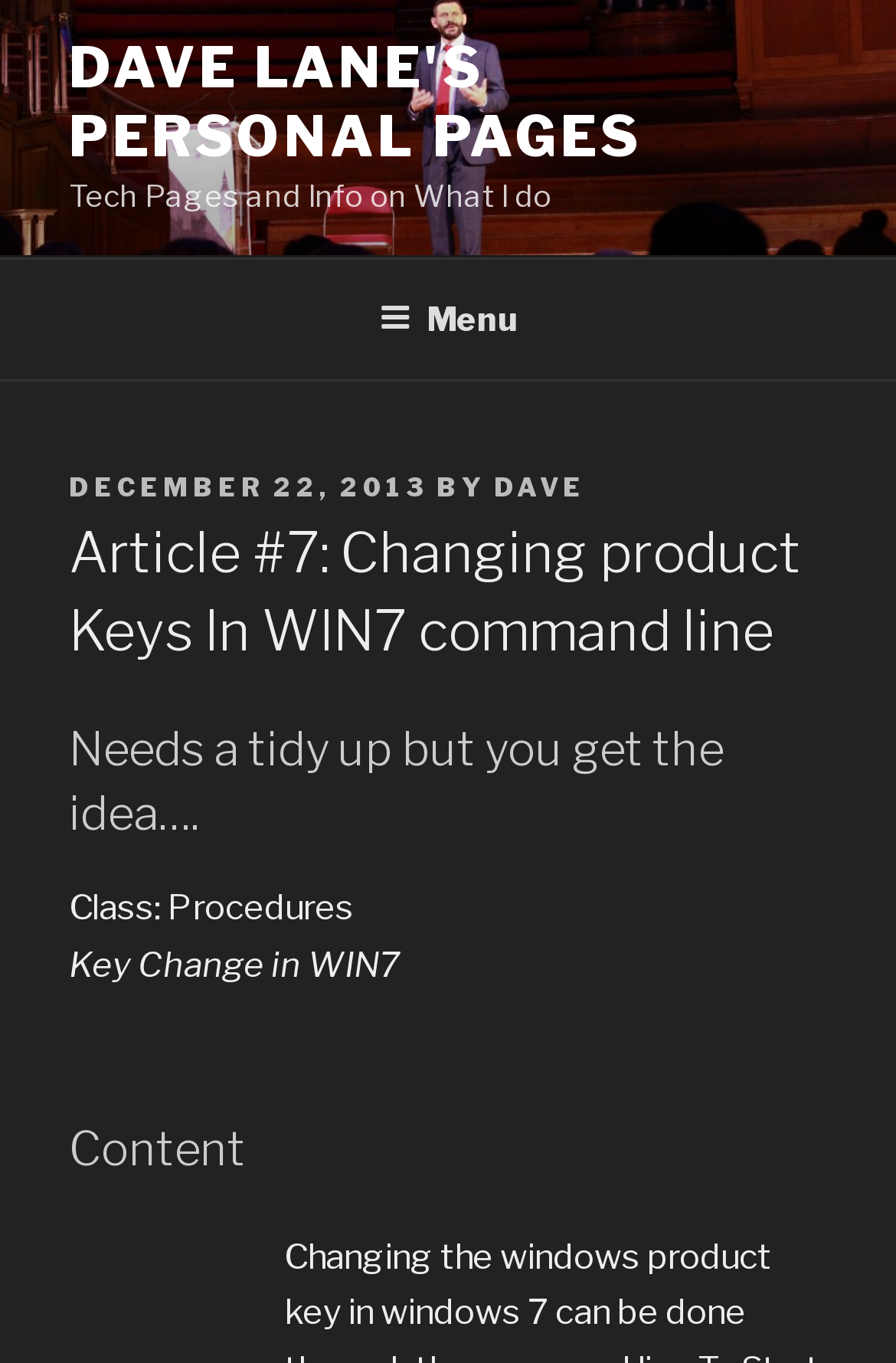What is the author's name?
Provide a detailed answer to the question, using the image to inform your response.

The author's name can be found in the section where the article is posted, which is indicated by the 'POSTED ON' and 'BY' labels. The link 'DAVE' is located next to the 'BY' label, indicating that Dave is the author of the article.